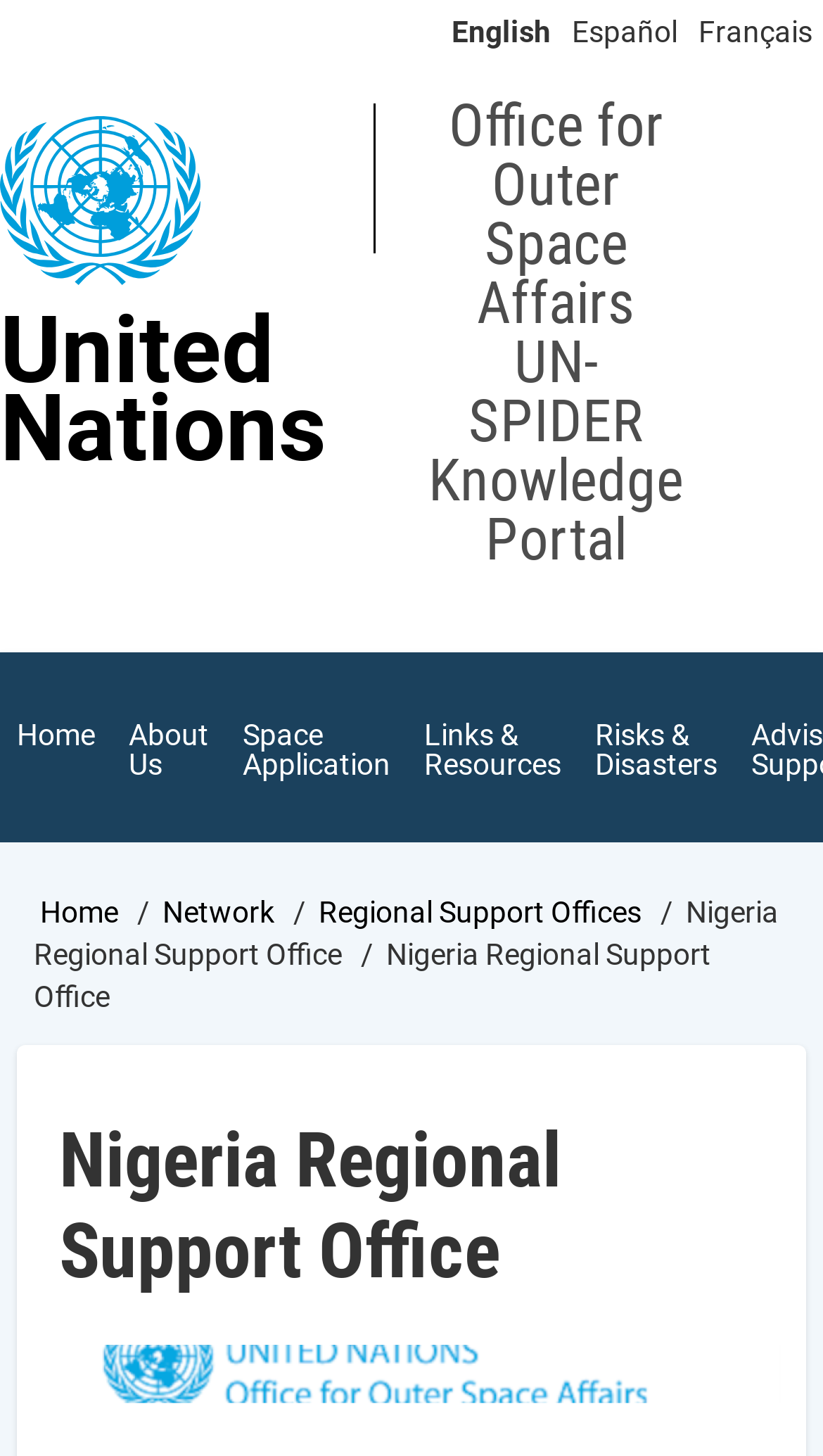What is the name of the organization that this office belongs to?
Based on the visual details in the image, please answer the question thoroughly.

I found the answer by looking at the site header section, where it says 'United Nations' in a static text element.